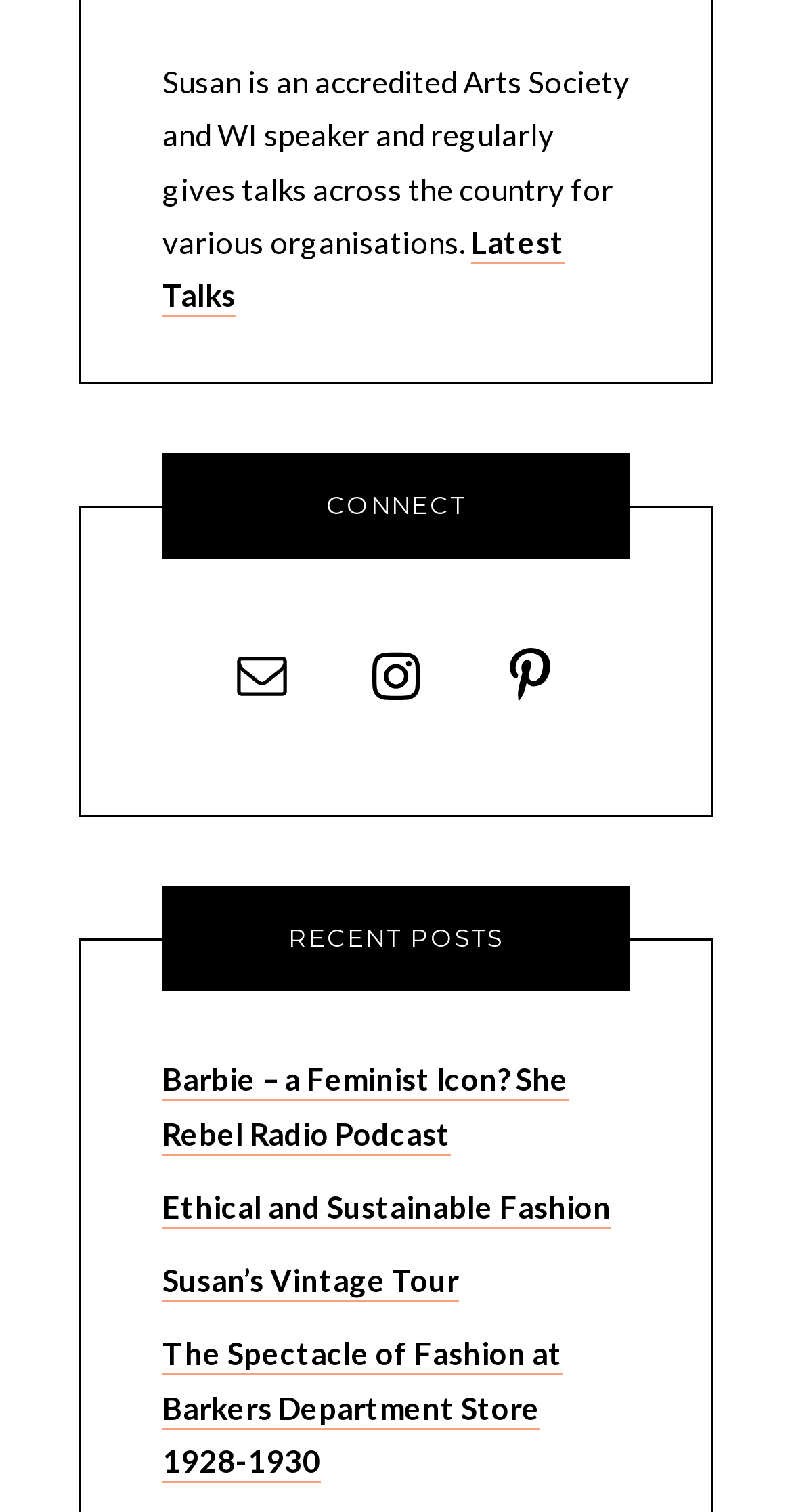Locate the bounding box coordinates of the element I should click to achieve the following instruction: "Explore Ethical and Sustainable Fashion".

[0.205, 0.786, 0.772, 0.813]